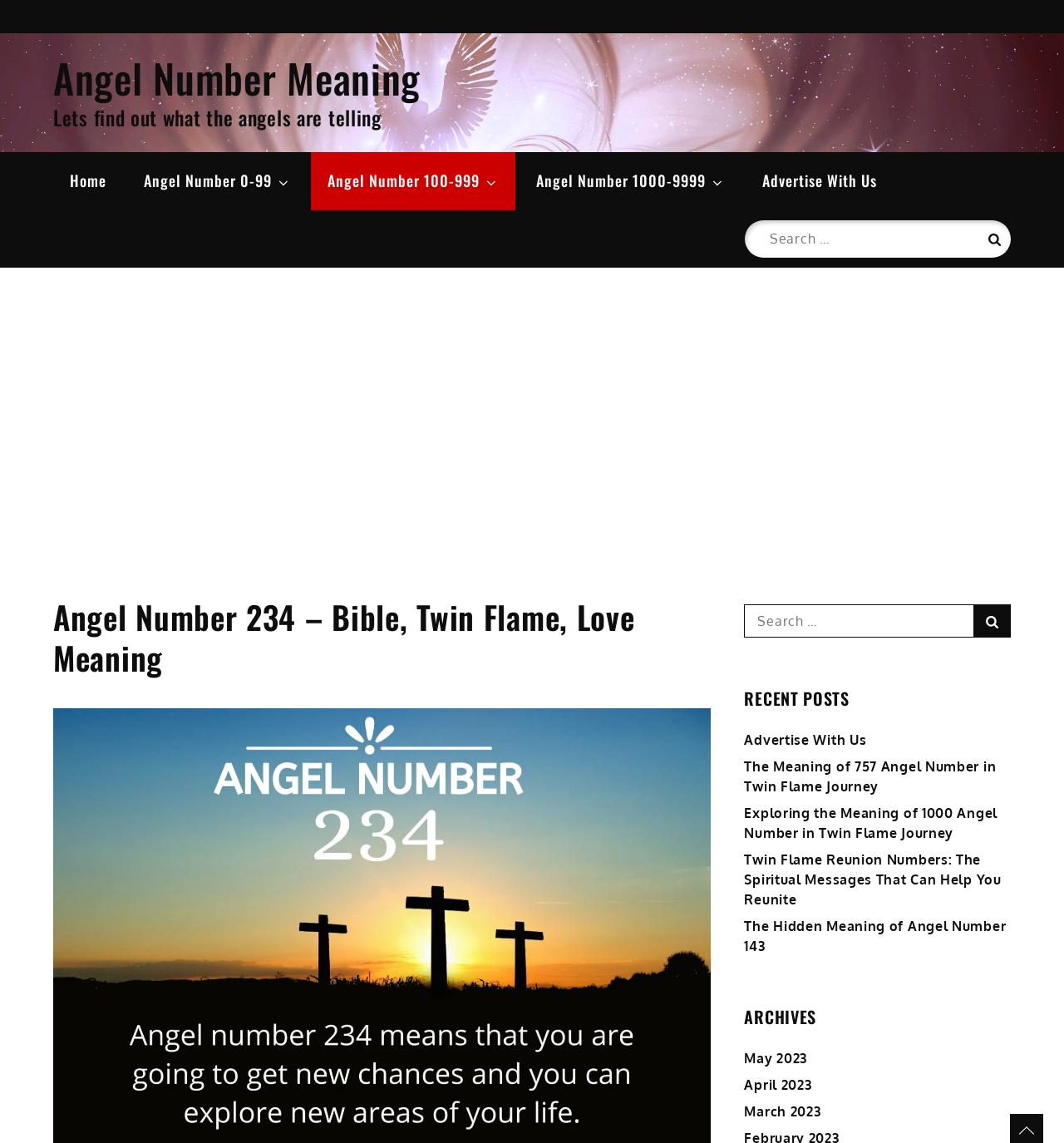Please extract the title of the webpage.

Angel Number 234 – Bible, Twin Flame, Love Meaning